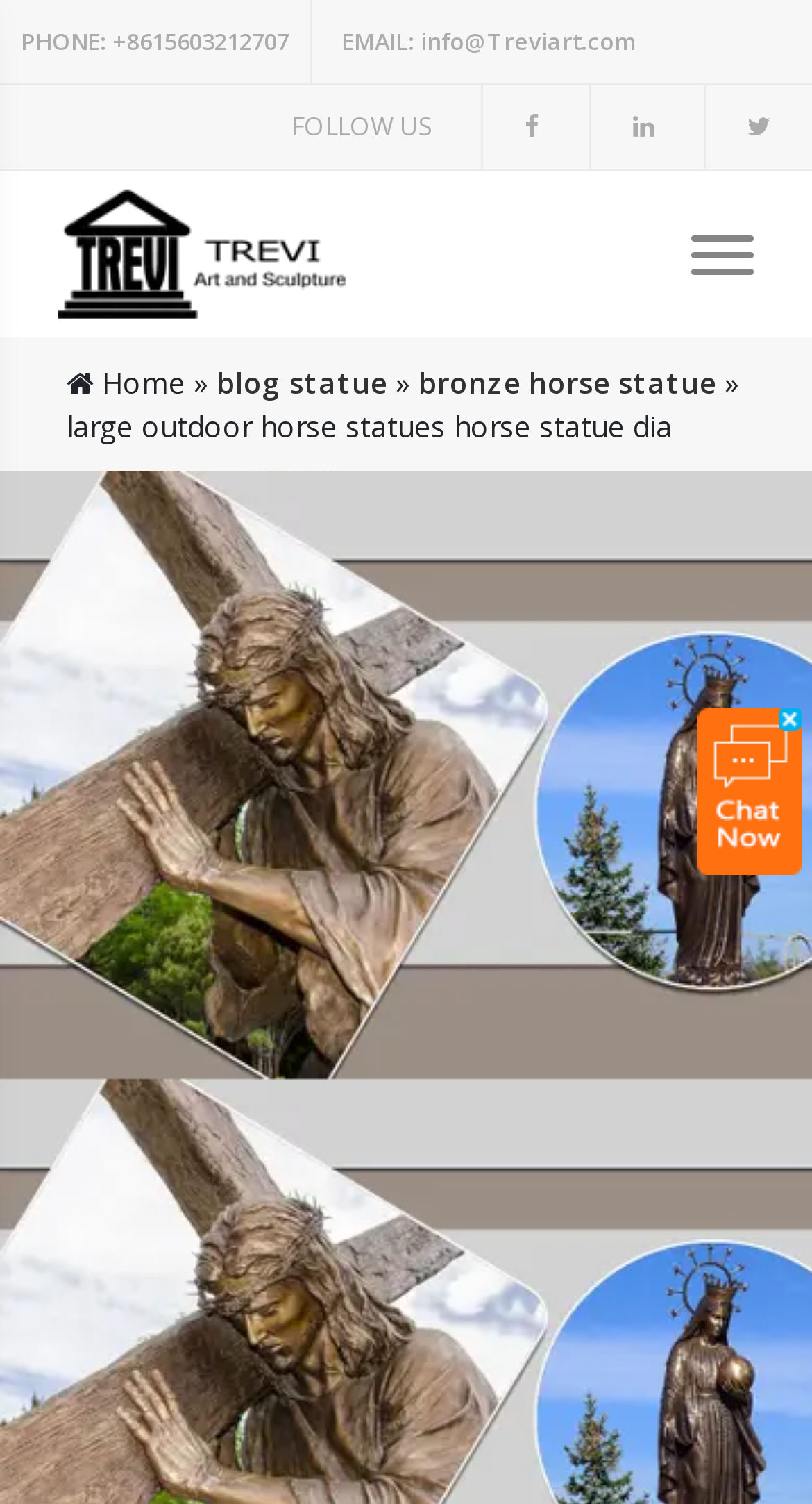What is the current page in the breadcrumb navigation?
Using the visual information, answer the question in a single word or phrase.

large outdoor horse statues horse statue dia